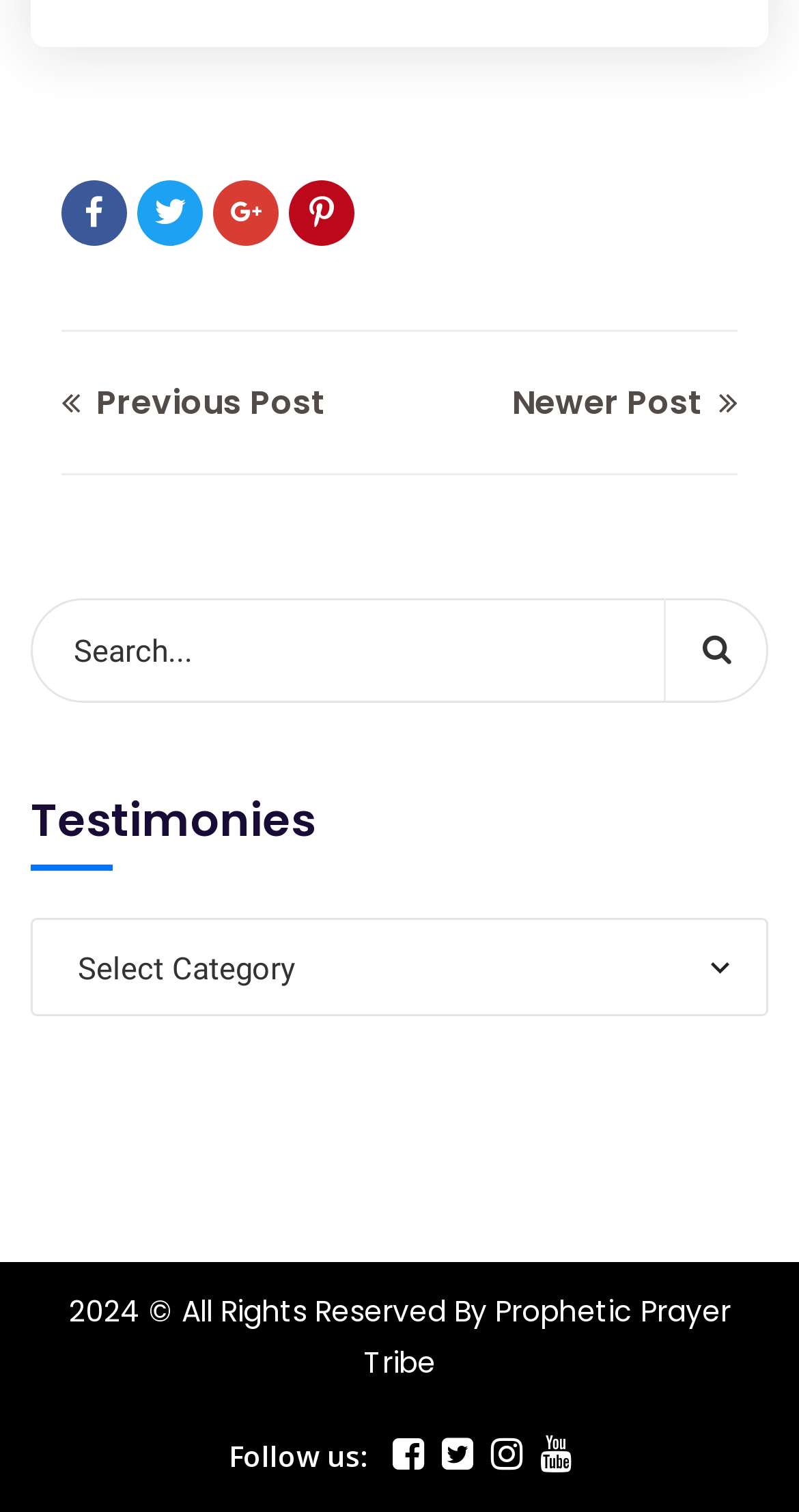Can you pinpoint the bounding box coordinates for the clickable element required for this instruction: "View July 2014"? The coordinates should be four float numbers between 0 and 1, i.e., [left, top, right, bottom].

None